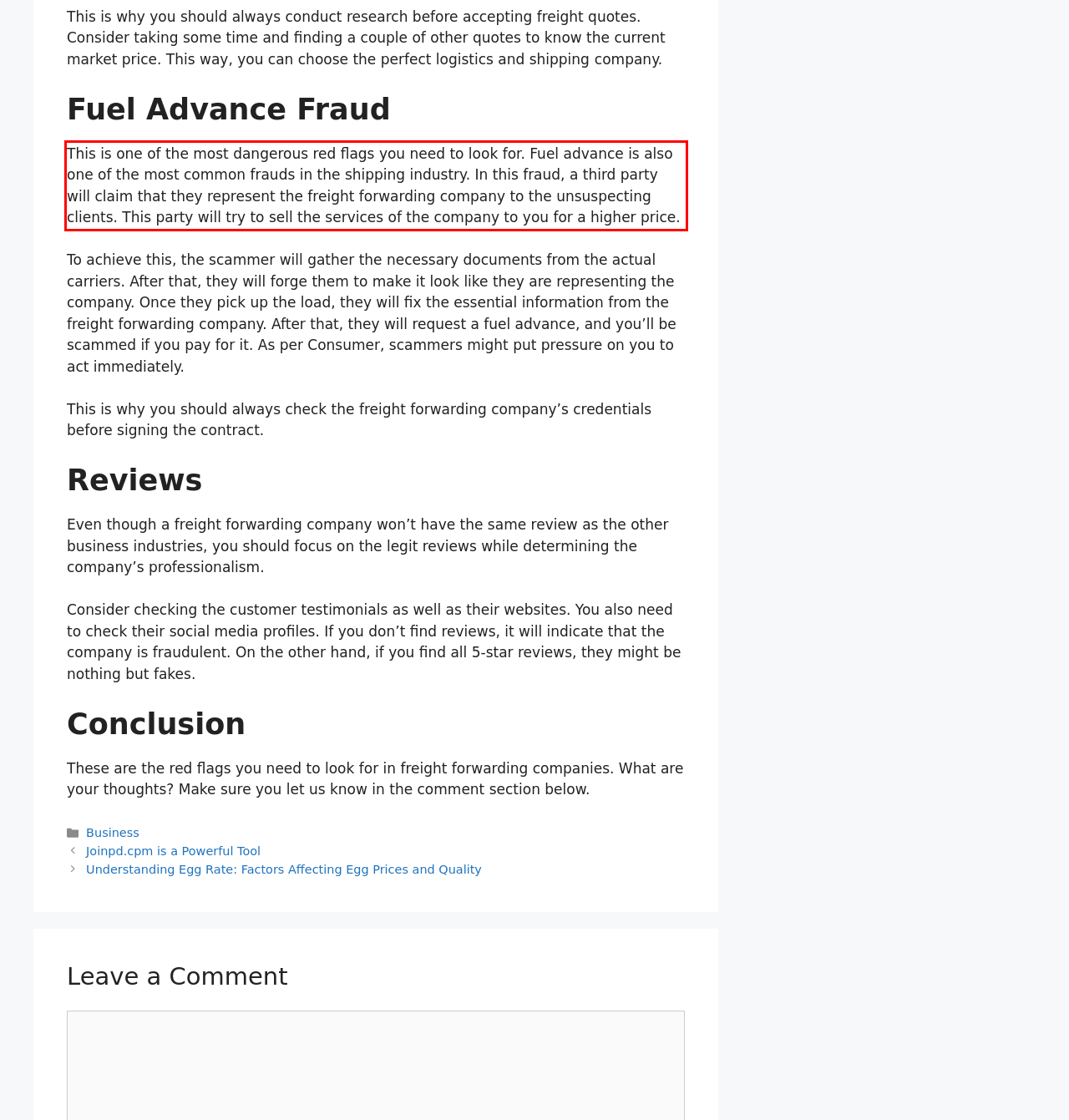Please examine the webpage screenshot containing a red bounding box and use OCR to recognize and output the text inside the red bounding box.

This is one of the most dangerous red flags you need to look for. Fuel advance is also one of the most common frauds in the shipping industry. In this fraud, a third party will claim that they represent the freight forwarding company to the unsuspecting clients. This party will try to sell the services of the company to you for a higher price.